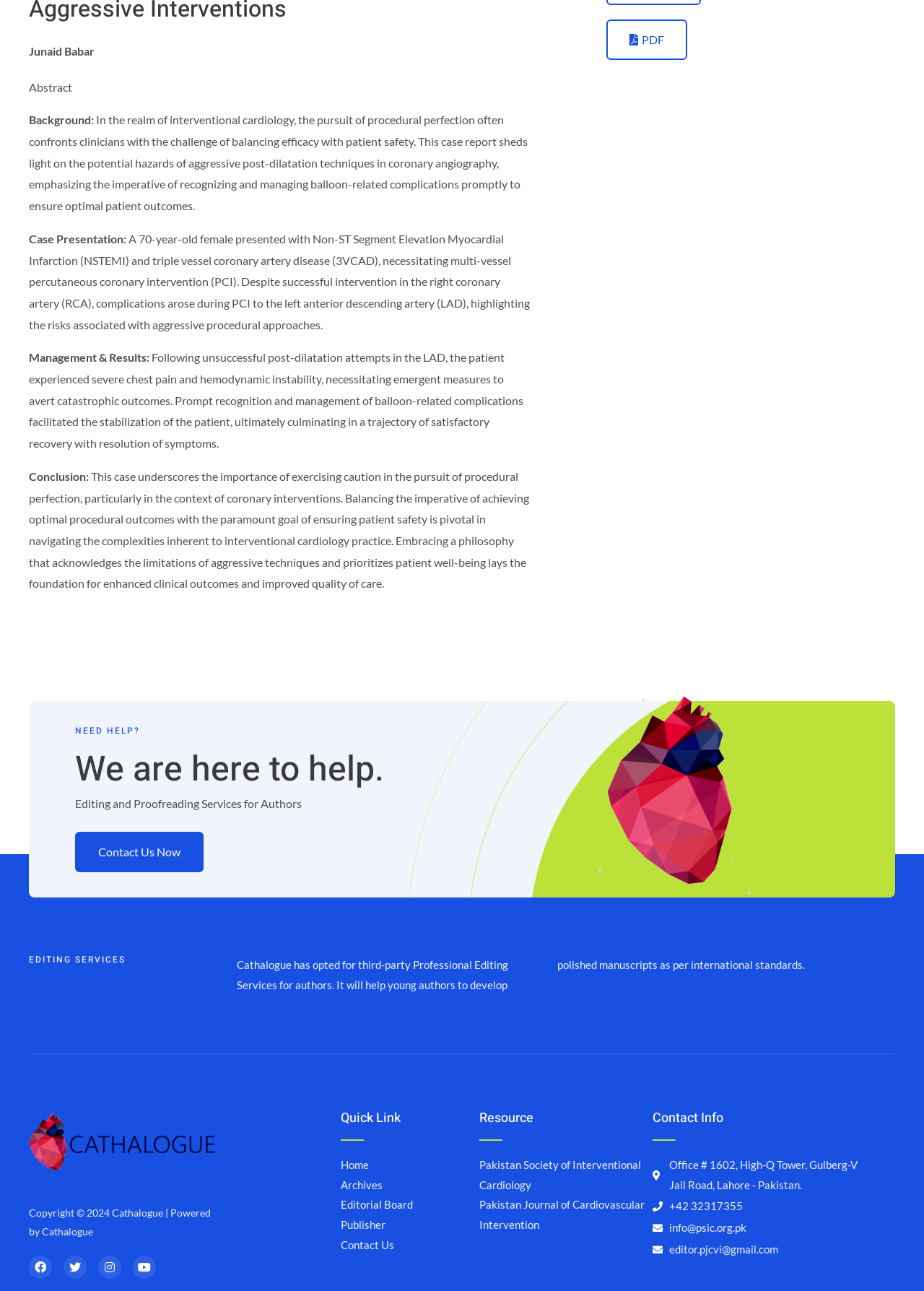Highlight the bounding box of the UI element that corresponds to this description: "Editorial Board".

[0.369, 0.926, 0.519, 0.941]